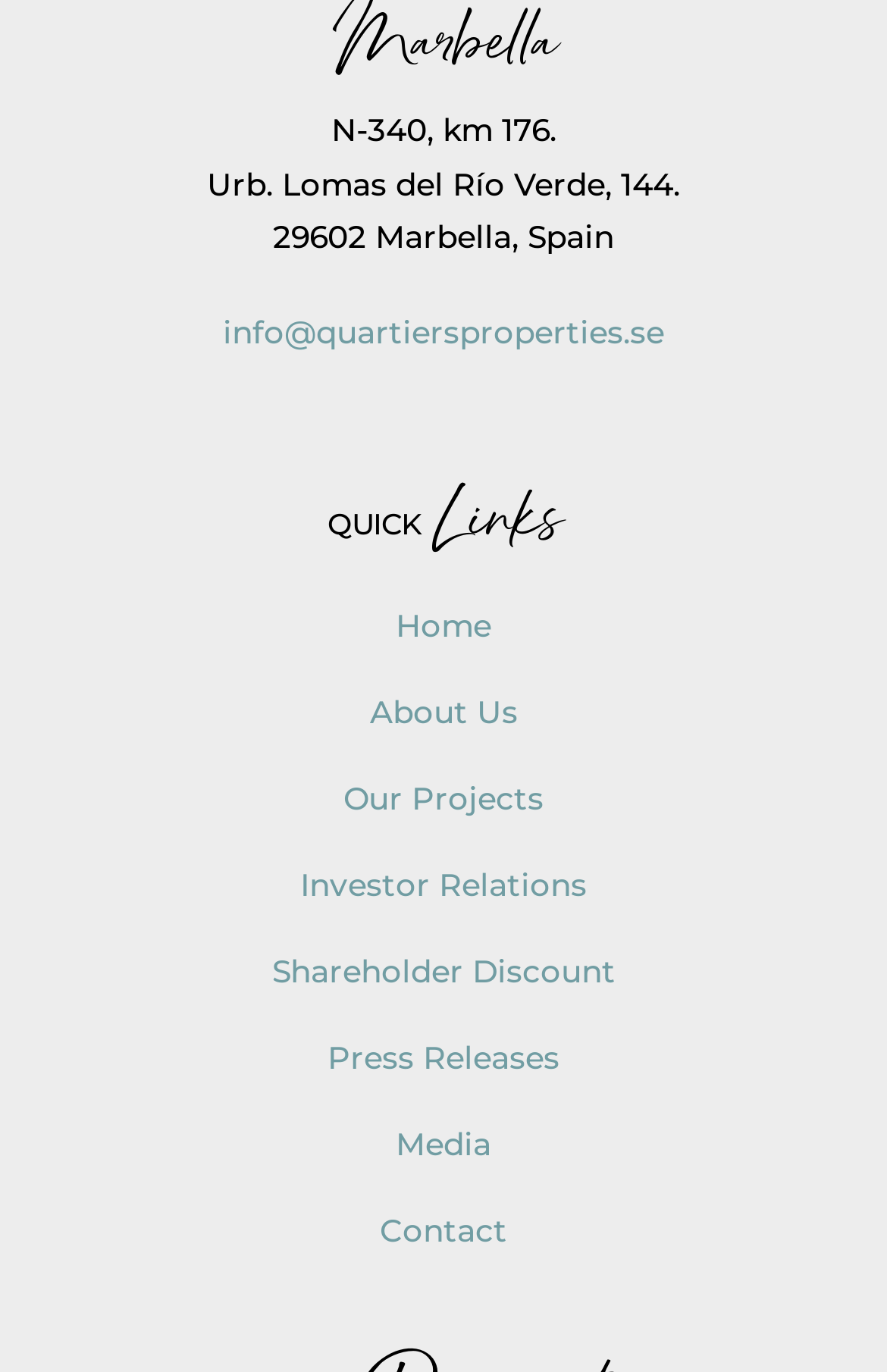In which city is Quartiers Properties located?
Based on the image, provide a one-word or brief-phrase response.

Marbella